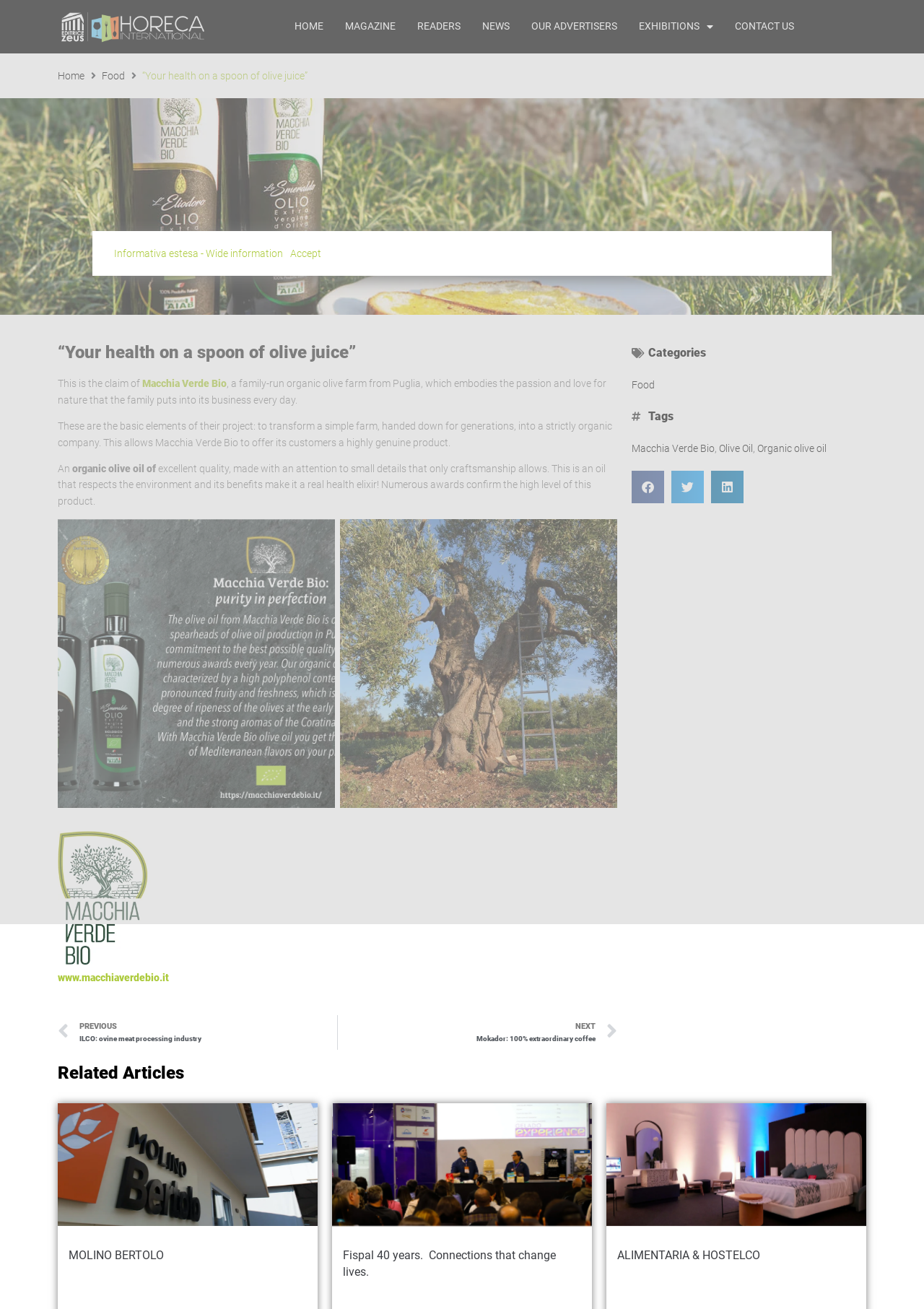Determine the bounding box coordinates of the clickable element to complete this instruction: "Read more about Macchia Verde Bio". Provide the coordinates in the format of four float numbers between 0 and 1, [left, top, right, bottom].

[0.154, 0.289, 0.245, 0.298]